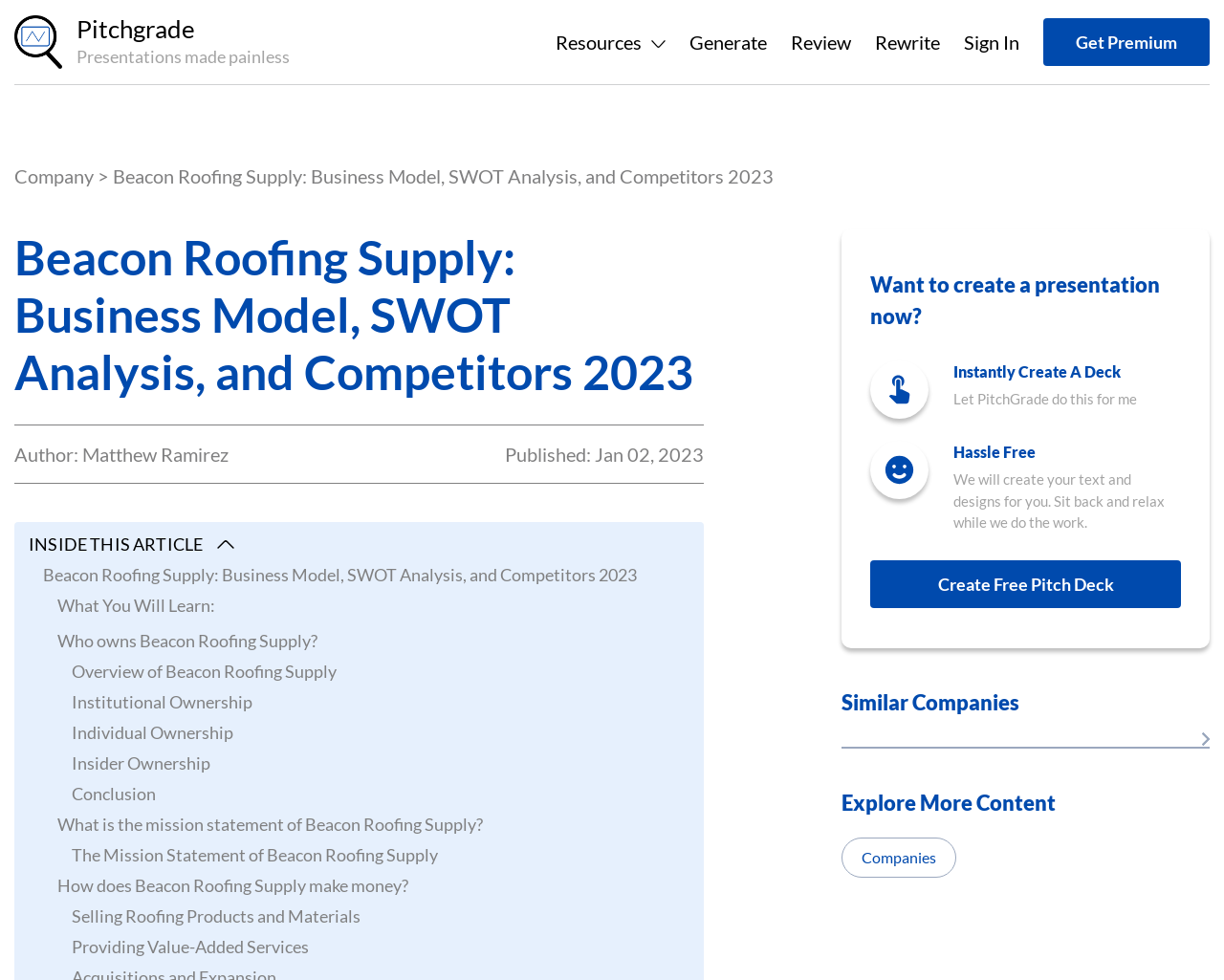Locate the bounding box coordinates of the element's region that should be clicked to carry out the following instruction: "Create a free pitch deck". The coordinates need to be four float numbers between 0 and 1, i.e., [left, top, right, bottom].

[0.711, 0.571, 0.965, 0.62]